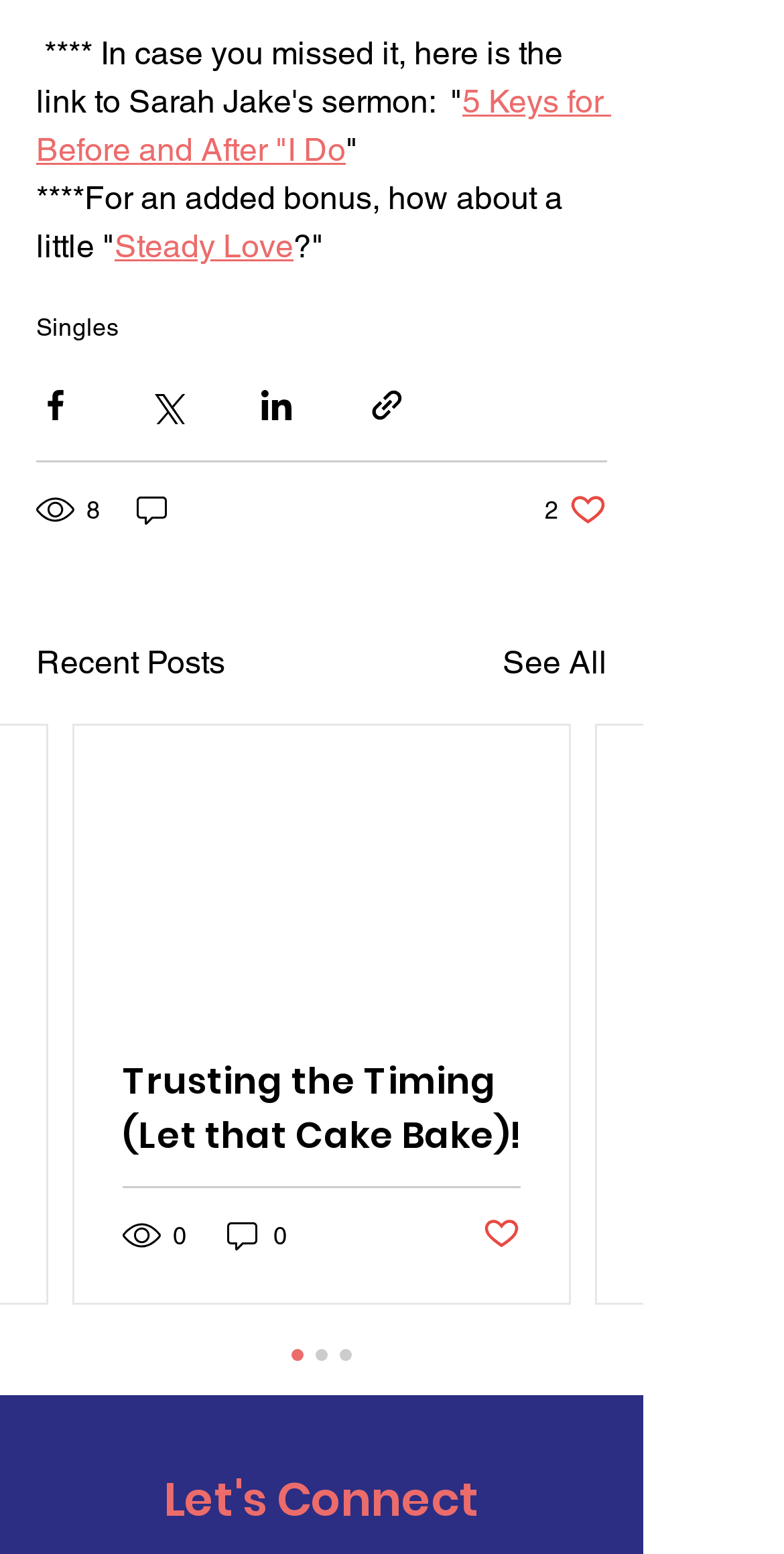Locate the bounding box coordinates of the element to click to perform the following action: 'Click the 'Let's Connect' heading'. The coordinates should be given as four float values between 0 and 1, in the form of [left, top, right, bottom].

[0.051, 0.949, 0.769, 0.982]